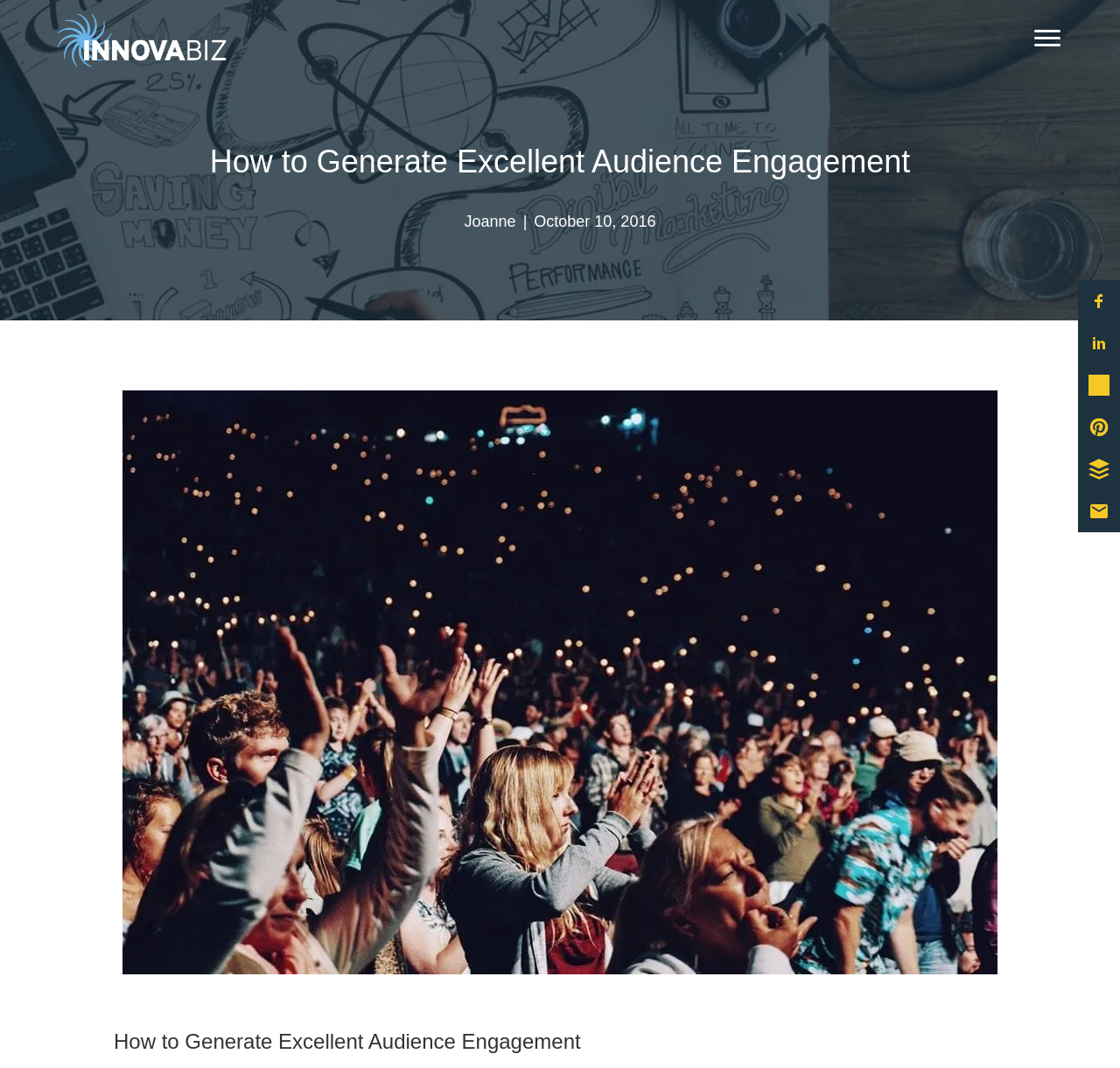Determine the bounding box coordinates of the section to be clicked to follow the instruction: "Click the top-right link". The coordinates should be given as four float numbers between 0 and 1, formatted as [left, top, right, bottom].

[0.962, 0.262, 1.0, 0.302]